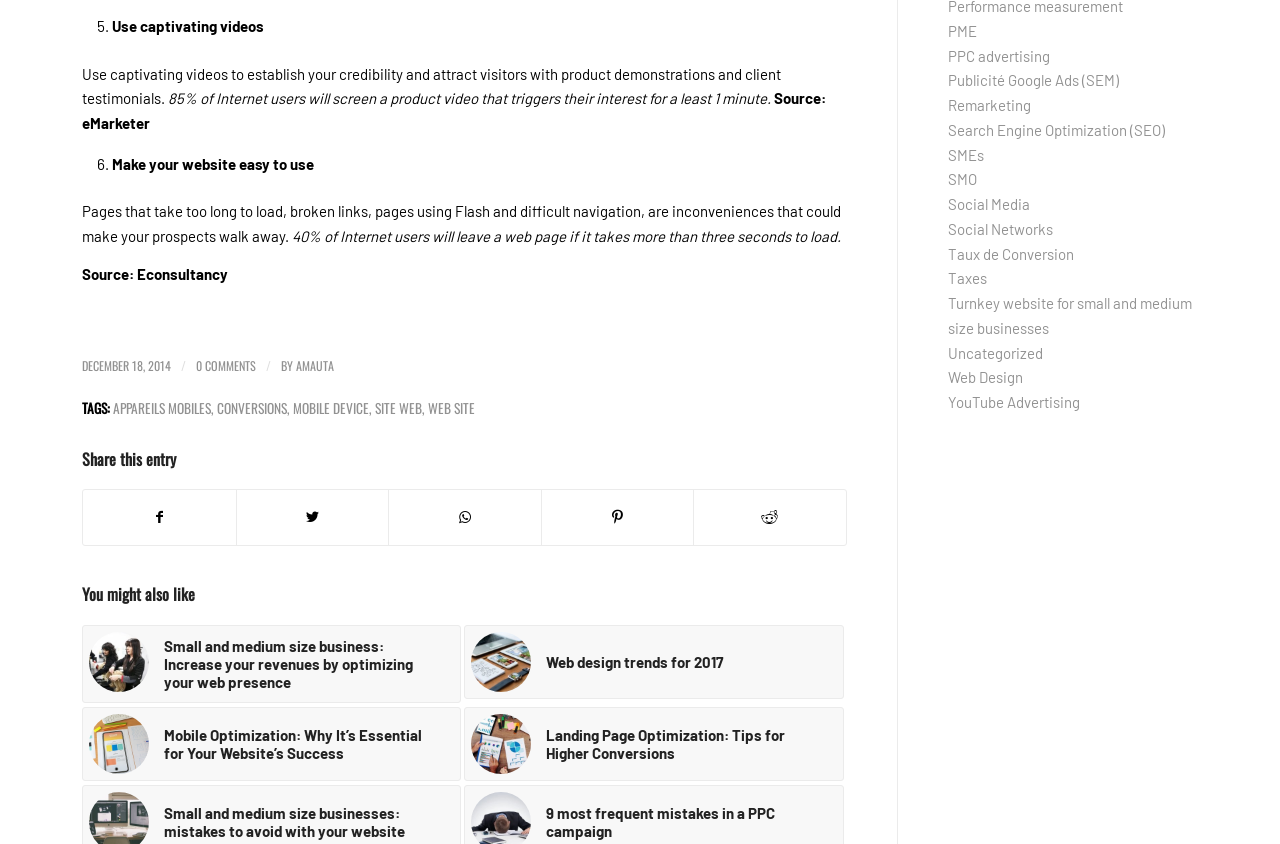What is the date of the article?
Look at the webpage screenshot and answer the question with a detailed explanation.

The date of the article is explicitly stated as 'DECEMBER 18, 2014' in the timestamp section of the webpage.